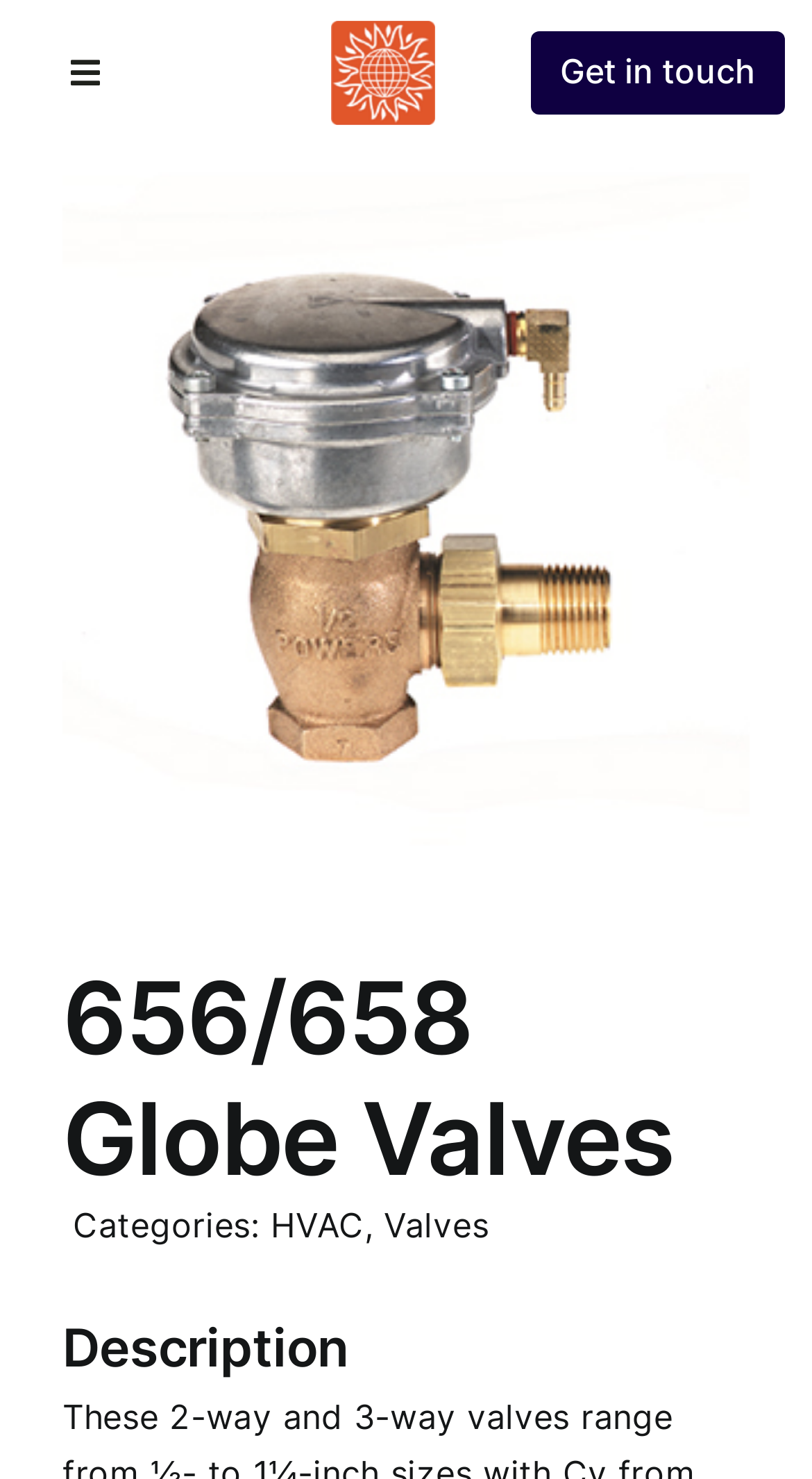Show the bounding box coordinates for the element that needs to be clicked to execute the following instruction: "Toggle navigation menu". Provide the coordinates in the form of four float numbers between 0 and 1, i.e., [left, top, right, bottom].

[0.033, 0.021, 0.177, 0.077]